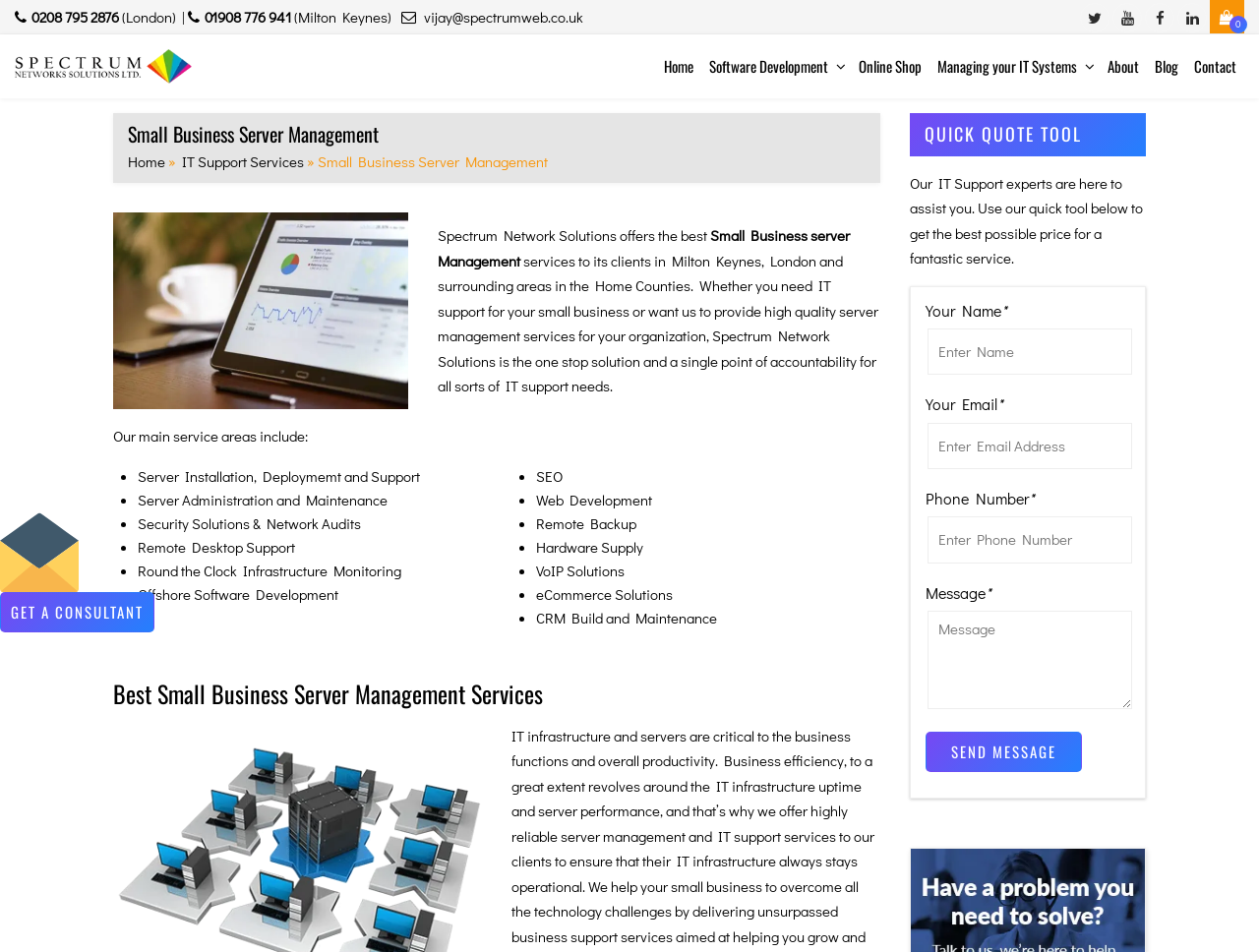Locate the bounding box of the UI element based on this description: "name="tool-message" placeholder="Message"". Provide four float numbers between 0 and 1 as [left, top, right, bottom].

[0.737, 0.641, 0.899, 0.745]